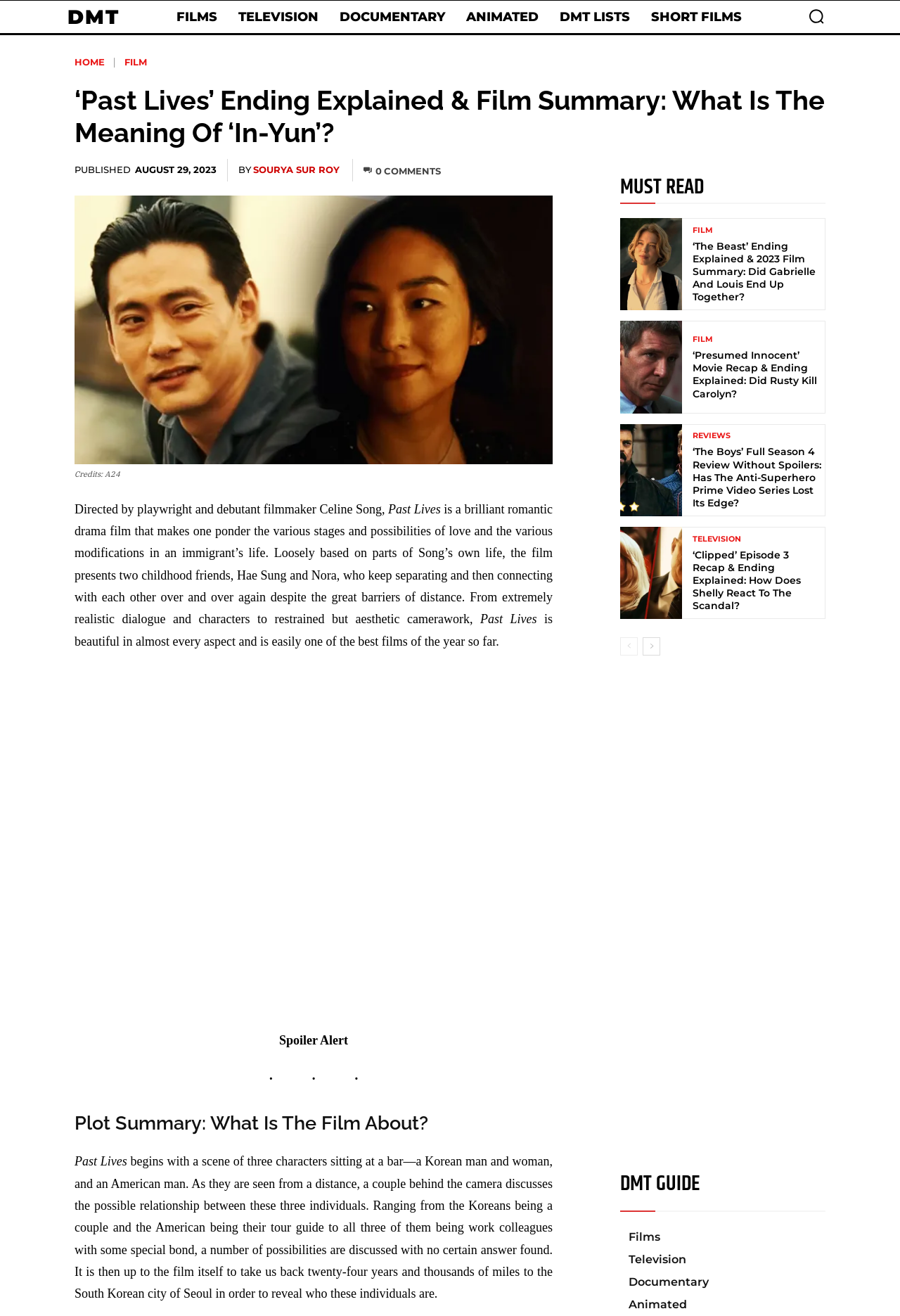Please reply with a single word or brief phrase to the question: 
What is the name of the author of the article?

Sourya Sur Roy